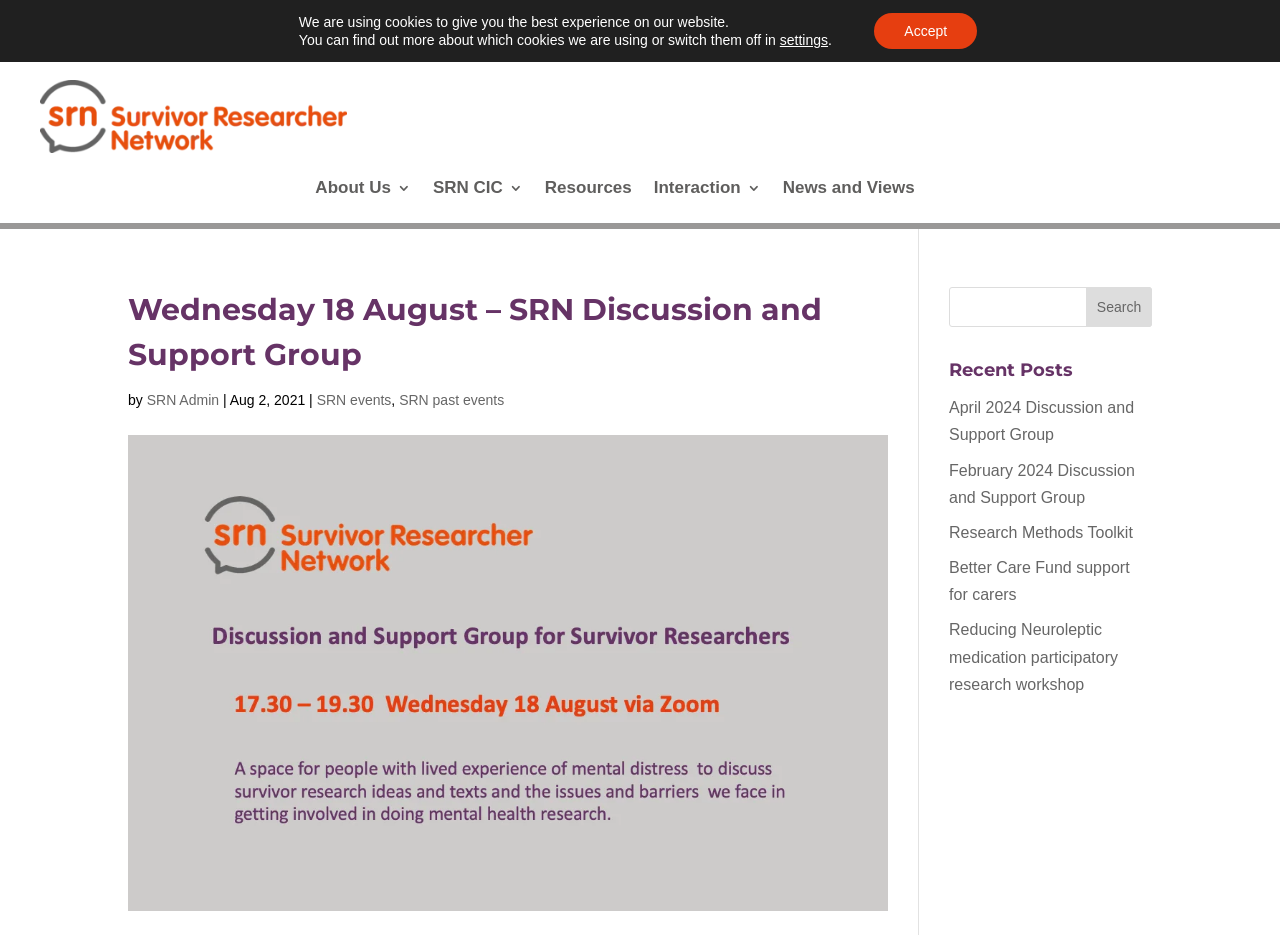How many recent posts are displayed?
Give a detailed explanation using the information visible in the image.

The webpage displays five recent posts, which are listed under the 'Recent Posts' heading. These posts include 'April 2024 Discussion and Support Group', 'February 2024 Discussion and Support Group', and three others.